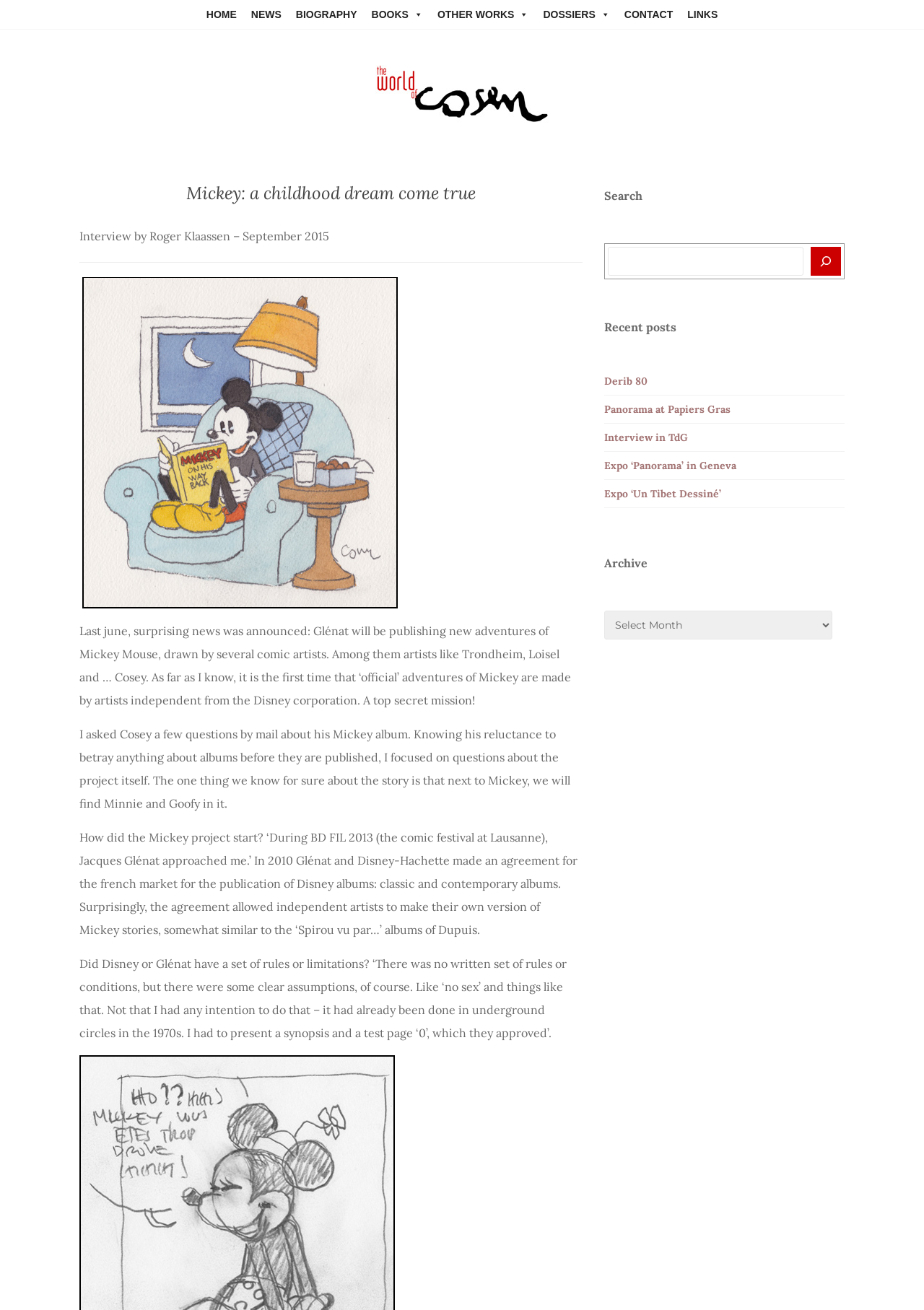Carefully observe the image and respond to the question with a detailed answer:
What is the name of the website?

I determined the name of the website by looking at the link 'The World of Cosey' which is located at the top of the webpage, indicating that it is the title of the website.